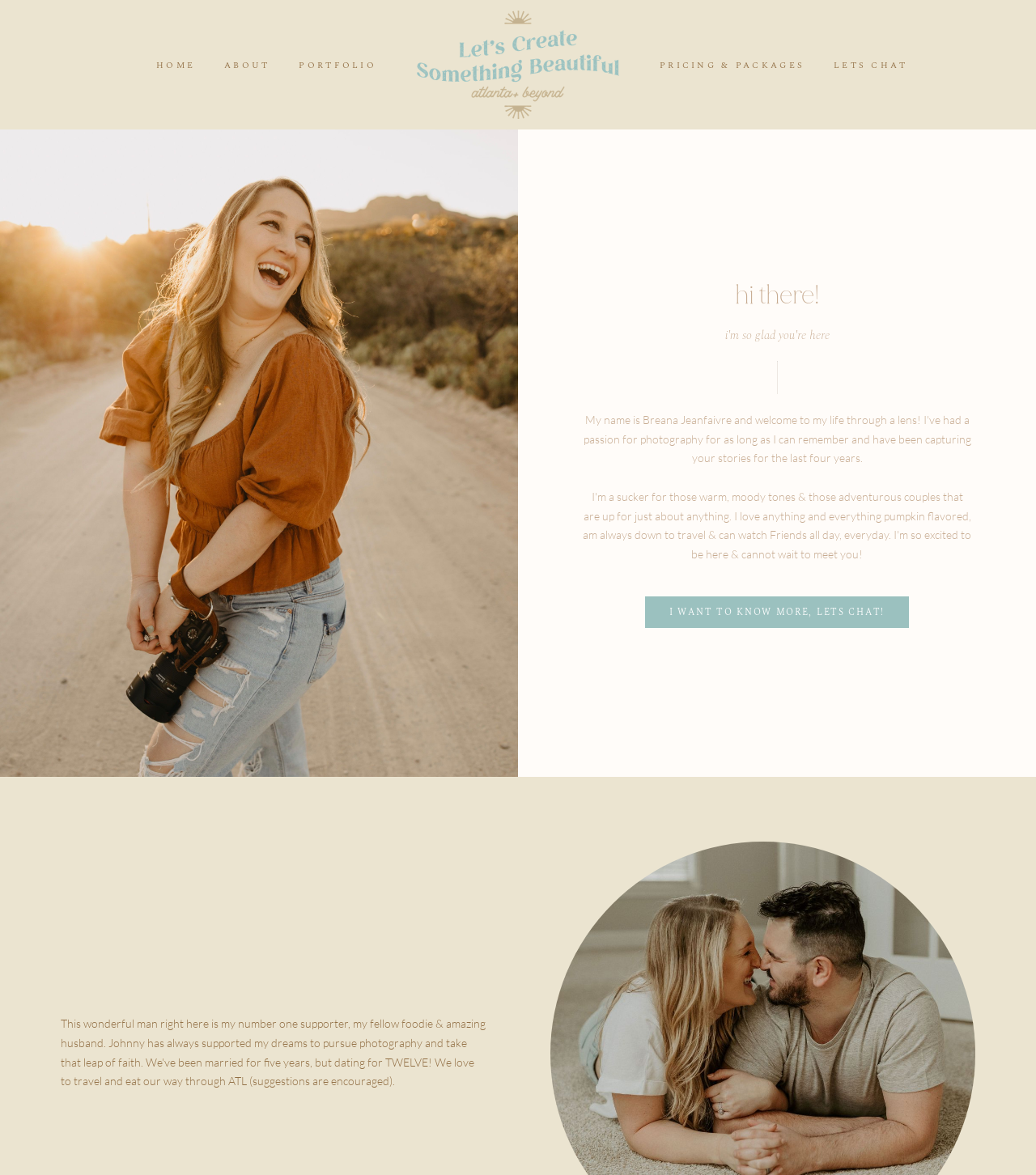Describe the webpage meticulously, covering all significant aspects.

The webpage is about Breana Lynn Photography's "About" page. At the top, there is a navigation menu with five links: "HOME", "ABOUT", "PORTFOLIO", "PRICING & PACKAGES", and "LETS CHAT", aligned horizontally and evenly spaced. 

Below the navigation menu, there is a large image that takes up most of the width of the page. 

Further down, there is a heading that reads "hi there!" in a prominent font size. Below the heading, there is a horizontal separator line. 

Underneath the separator line, there is a call-to-action link that says "I WANT TO KNOW MORE, LETS CHAT!" which is centered on the page.